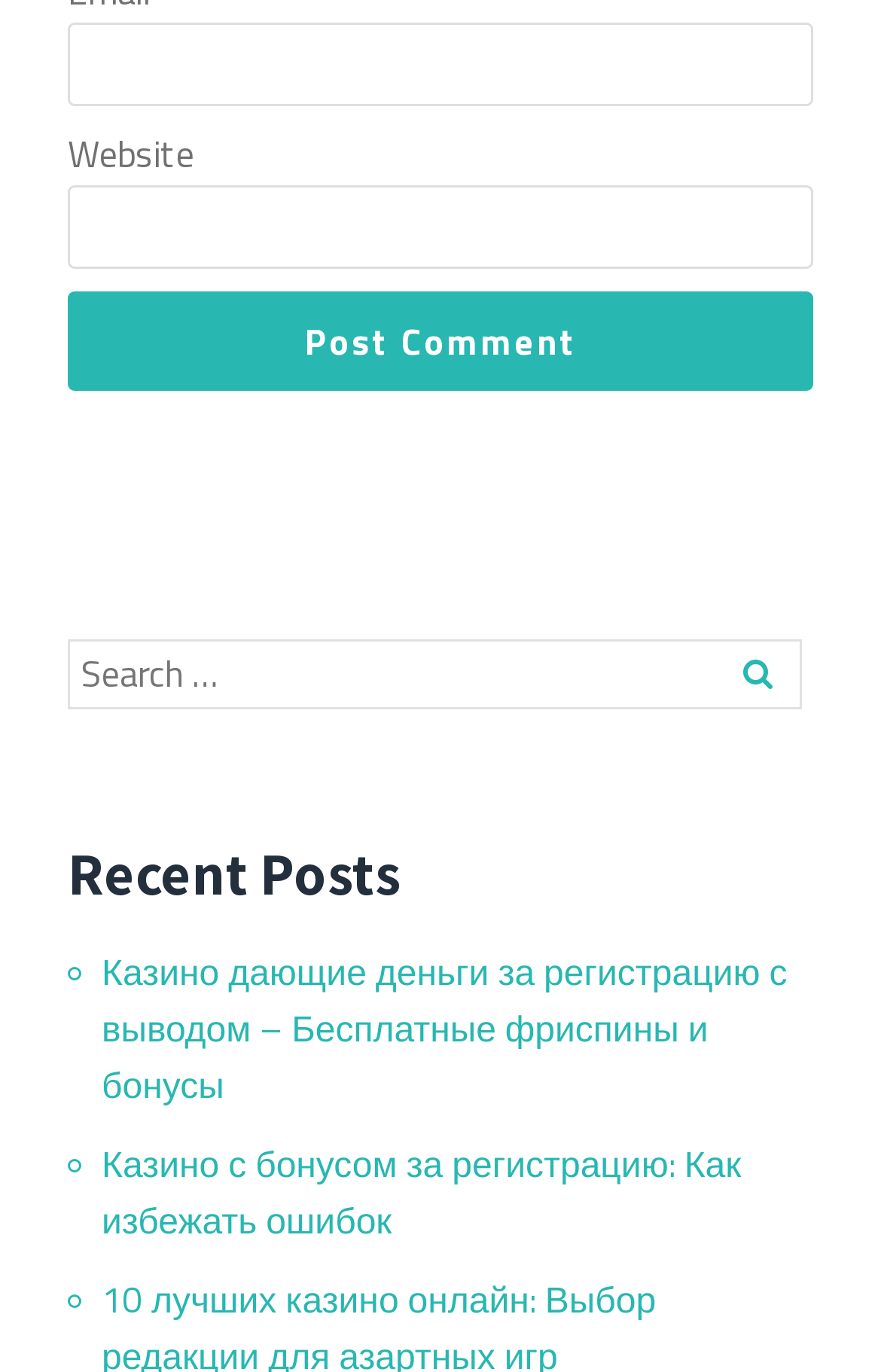Identify the bounding box coordinates for the UI element that matches this description: "alt="FreebieFlux" title="FreebiesFlux"".

None